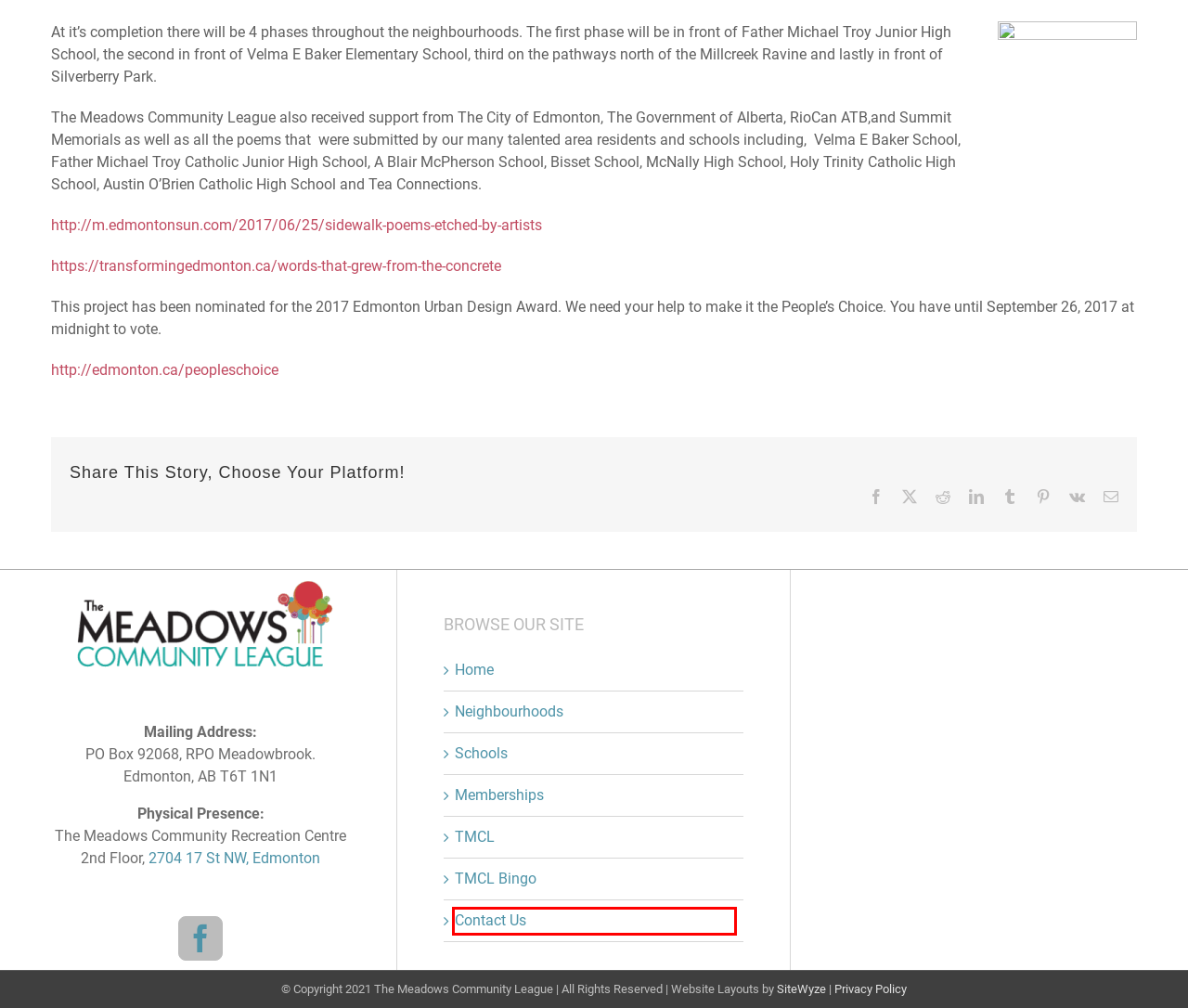You have a screenshot of a webpage with a red bounding box around an element. Select the webpage description that best matches the new webpage after clicking the element within the red bounding box. Here are the descriptions:
A. Schools – The Meadows Community League
B. Sidewalk poems etched by artists | Edmonton Sun
C. Contact Us – The Meadows Community League
D. TMCL – The Meadows Community League
E. Neighbourhoods – The Meadows Community League
F. TMCL Bingo – The Meadows Community League
G. Memberships – The Meadows Community League
H. Website Design & Digital Marketing Specialists | Sitewyze

C